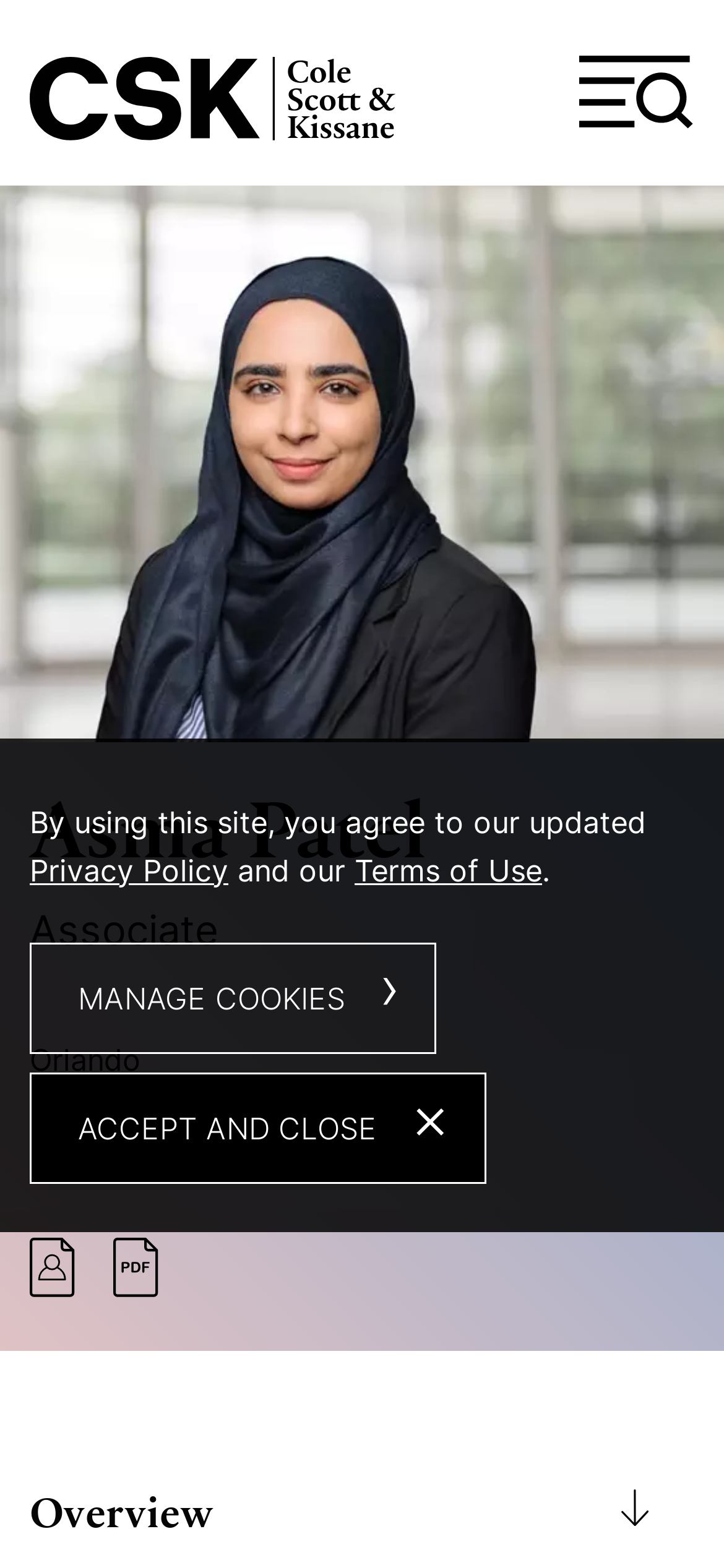Could you determine the bounding box coordinates of the clickable element to complete the instruction: "Click the Menu button"? Provide the coordinates as four float numbers between 0 and 1, i.e., [left, top, right, bottom].

[0.79, 0.031, 0.969, 0.088]